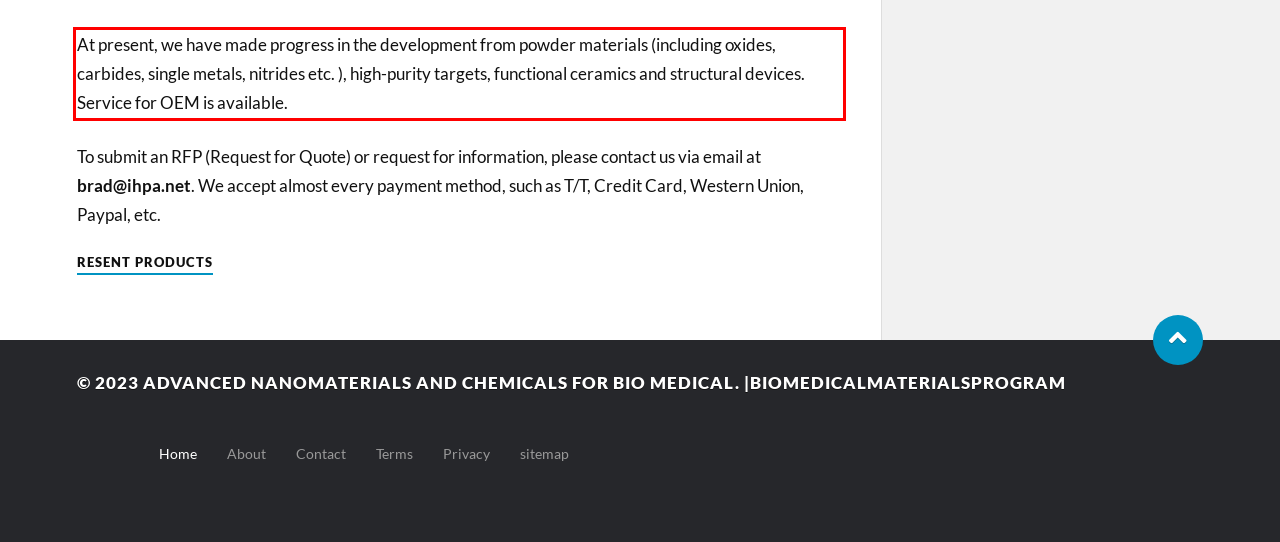Please examine the webpage screenshot and extract the text within the red bounding box using OCR.

At present, we have made progress in the development from powder materials (including oxides, carbides, single metals, nitrides etc. ), high-purity targets, functional ceramics and structural devices. Service for OEM is available.